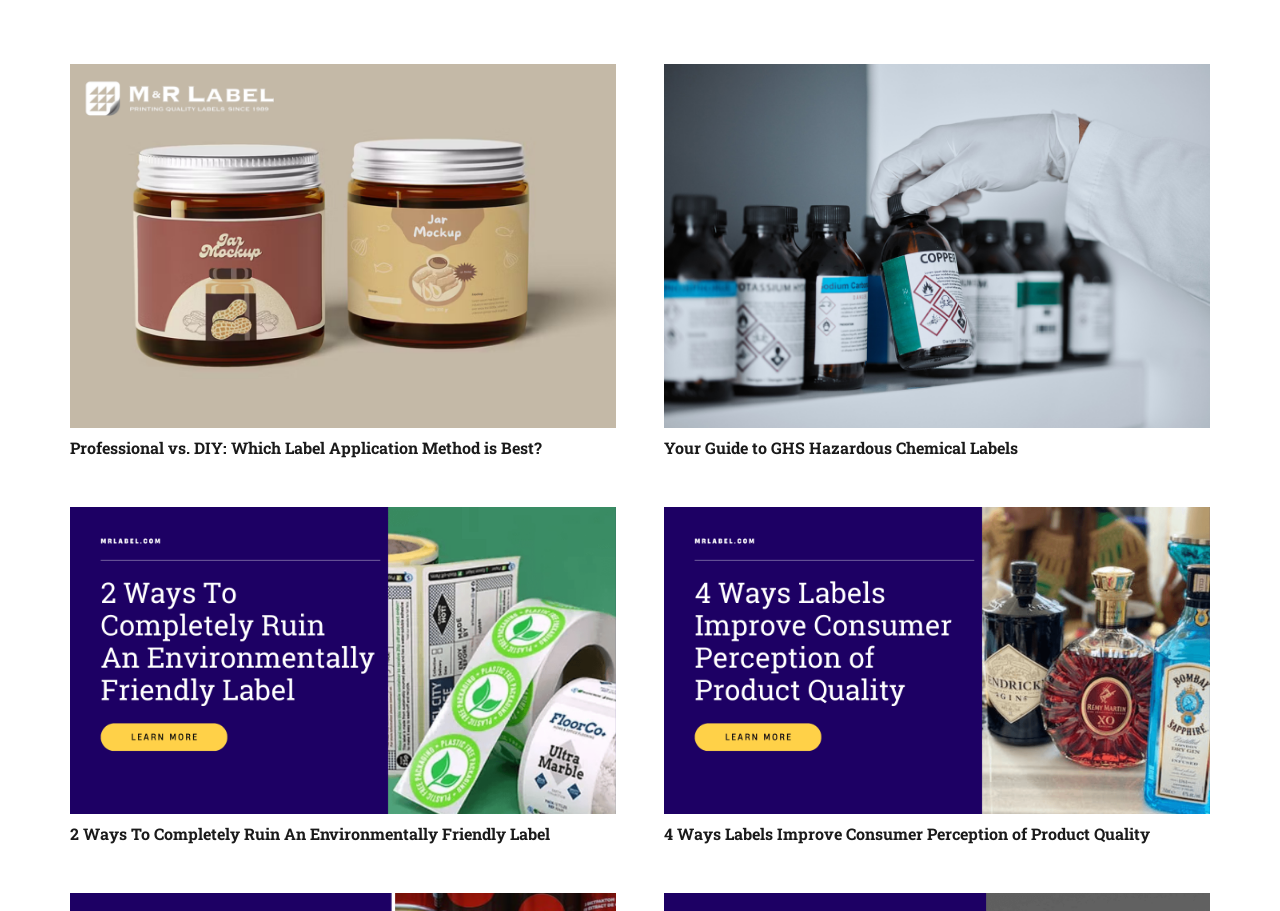Determine the coordinates of the bounding box that should be clicked to complete the instruction: "Discover how to avoid ruining environmentally friendly labels". The coordinates should be represented by four float numbers between 0 and 1: [left, top, right, bottom].

[0.055, 0.557, 0.481, 0.894]